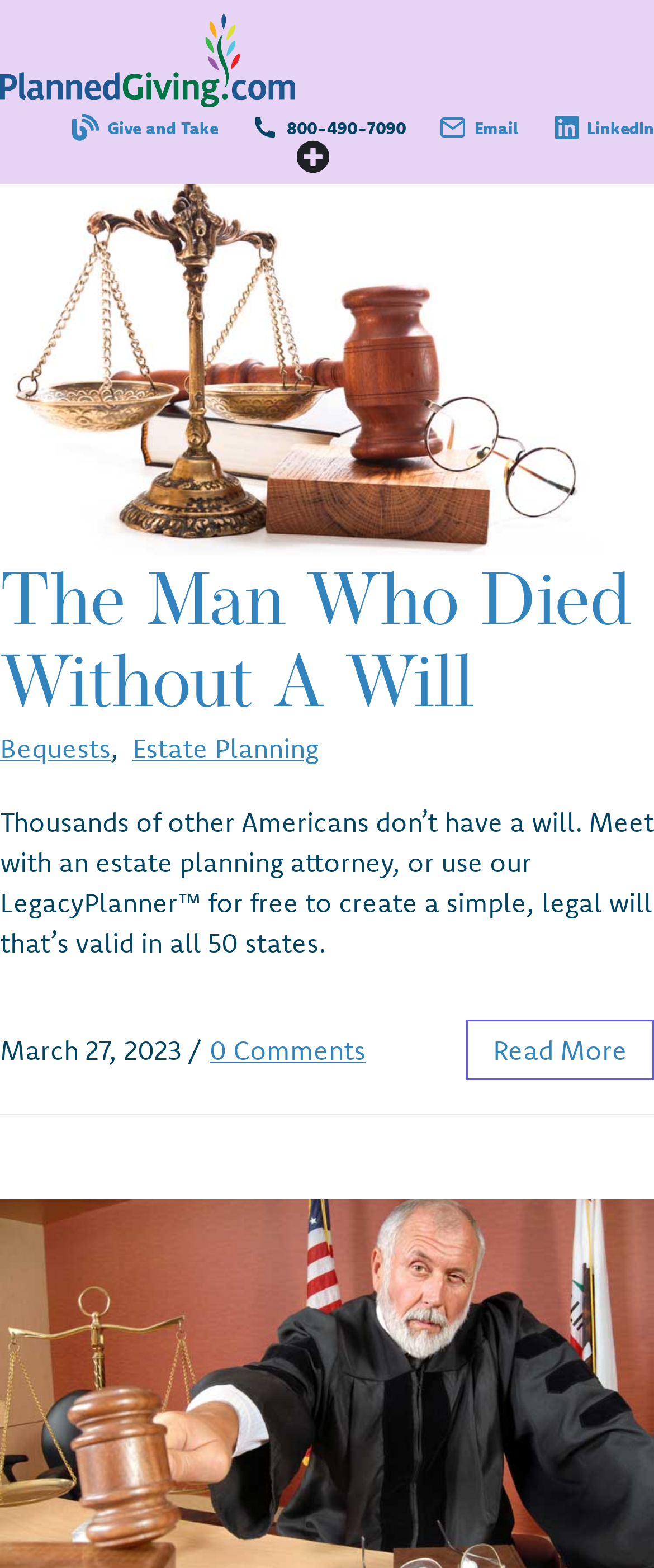Describe all the visual and textual components of the webpage comprehensively.

The webpage is about estate planning and features a prominent image of a judge at the top, taking up about a third of the page. Below the image, there is a header section with a heading that reads "The Man Who Died Without A Will" and three links: "The Man Who Died Without A Will", "Bequests", and "Estate Planning". 

At the top right corner, there are several links and a button: "Give and Take", a phone number "800-490-7090", "Email", "LinkedIn", and a "Menu Toggle" button. 

The main content of the page is a paragraph of text that discusses the importance of having a will, stating that thousands of Americans don't have one and encouraging readers to meet with an estate planning attorney or use a free tool to create a simple will.

At the bottom of the page, there is a footer section with the date "March 27, 2023", a separator, and two links: "0 Comments" and "Read More".